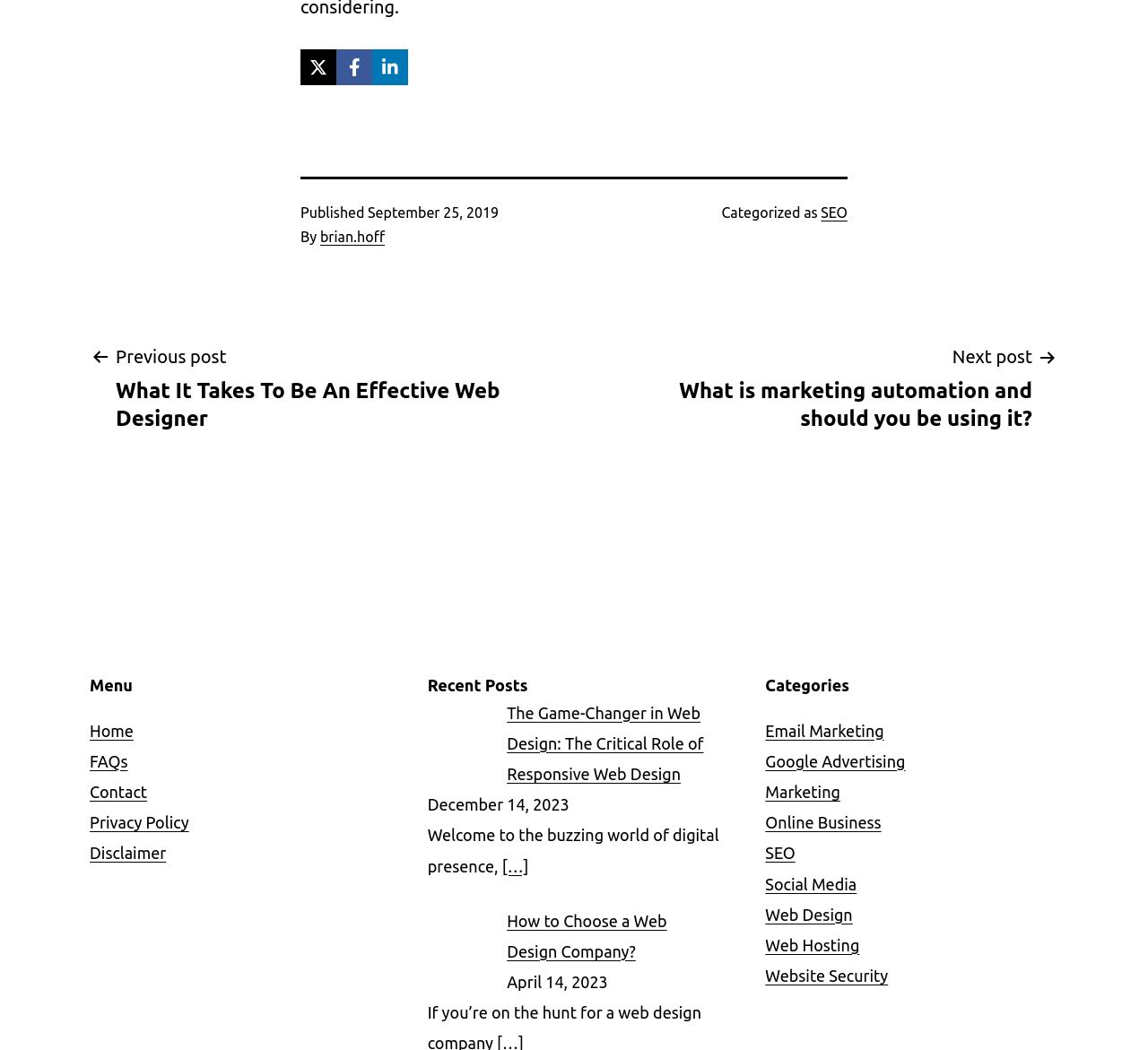Who is the author of the post 'What It Takes To Be An Effective Web Designer'?
Can you offer a detailed and complete answer to this question?

I found the author information of the post 'What It Takes To Be An Effective Web Designer' in the footer section. The author is mentioned as 'brian.hoff'.